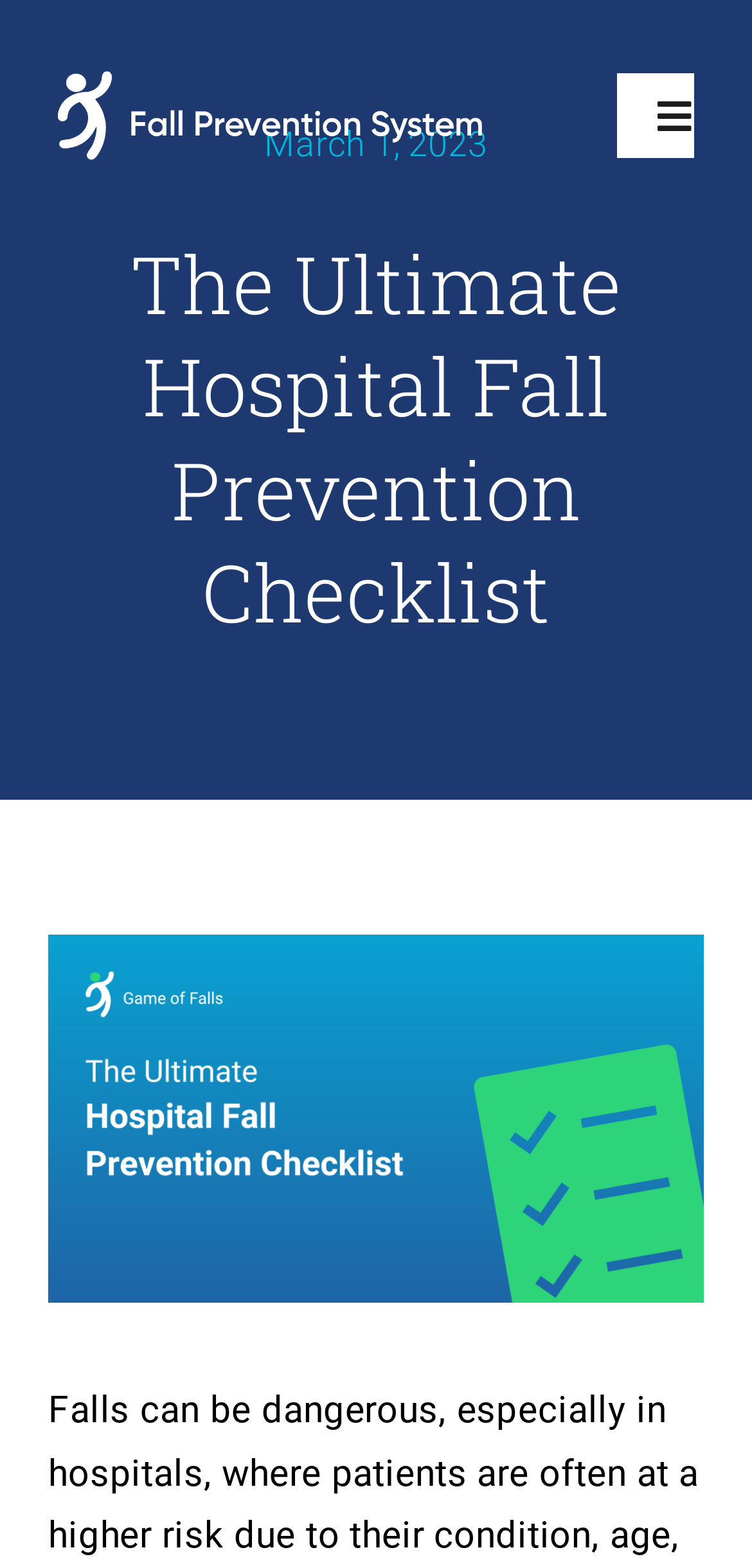How many main navigation links are there?
Use the image to give a comprehensive and detailed response to the question.

I counted the number of link elements under the navigation element with the text 'Menu', and found three links: 'Home', 'Blogs', and 'Privacy'.